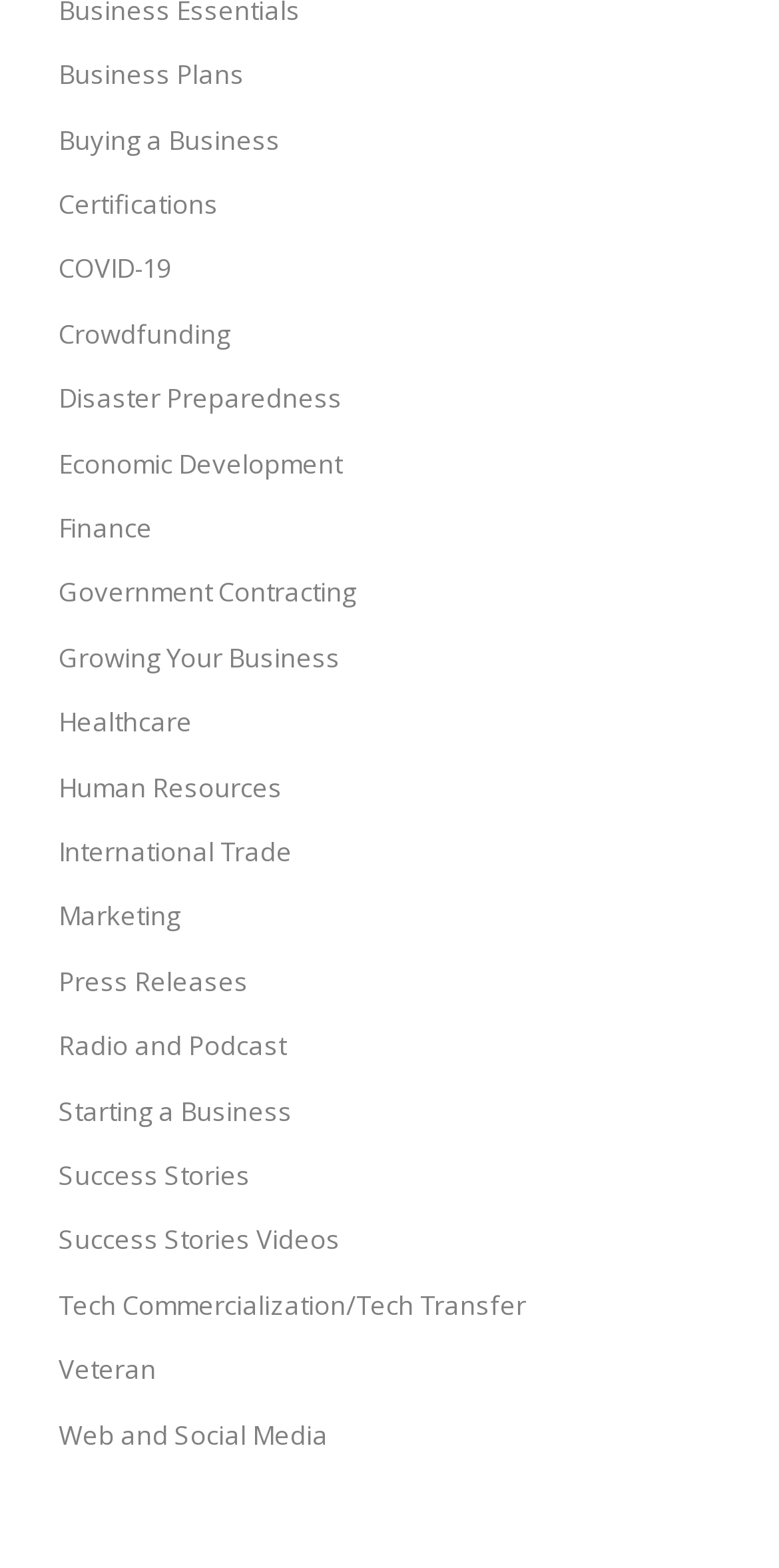Given the element description "Web and Social Media" in the screenshot, predict the bounding box coordinates of that UI element.

[0.075, 0.895, 0.925, 0.937]